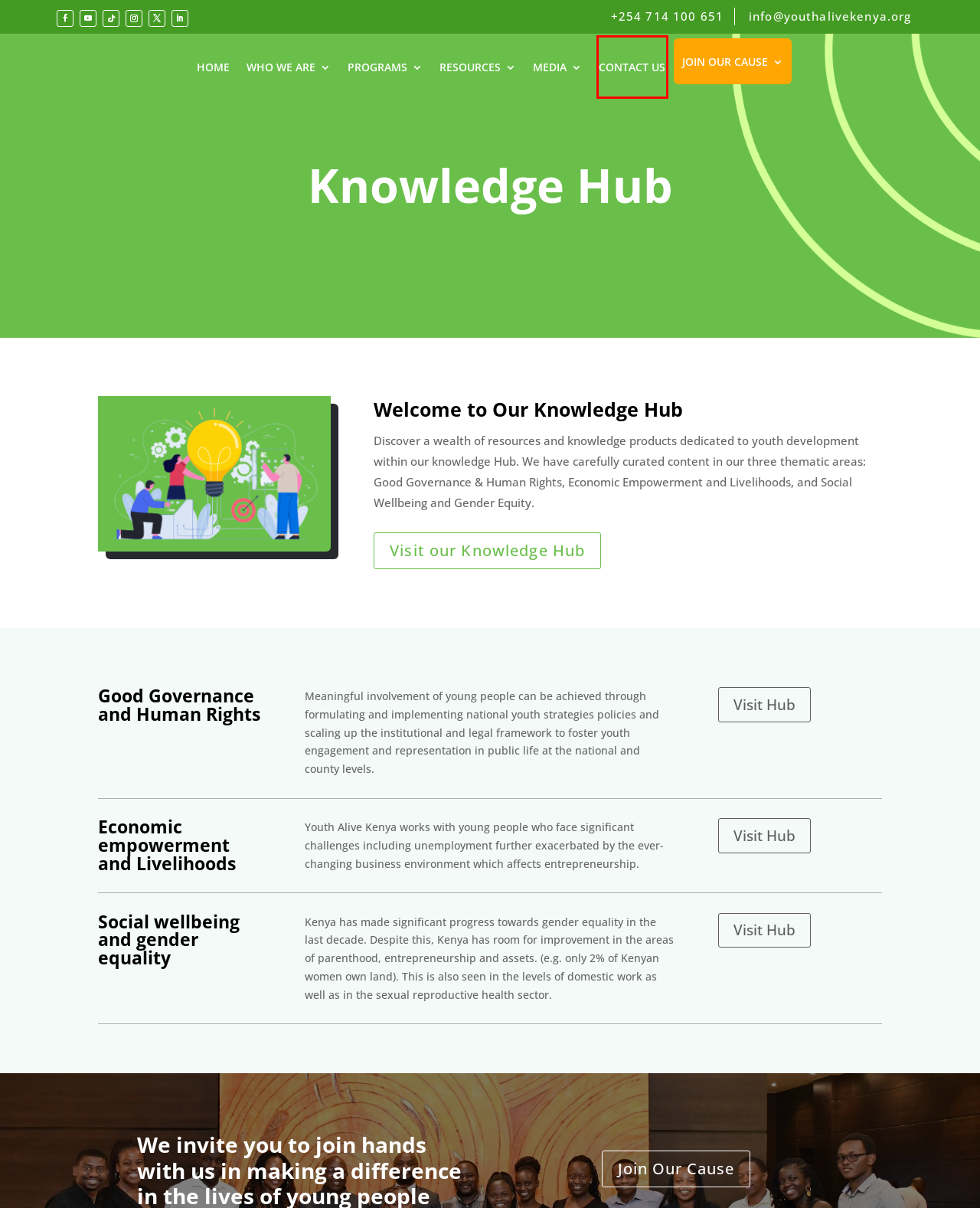You are provided with a screenshot of a webpage where a red rectangle bounding box surrounds an element. Choose the description that best matches the new webpage after clicking the element in the red bounding box. Here are the choices:
A. Contact us - Youth Alive! Kenya
B. Become a partner - Youth Alive! Kenya
C. Accelerator for WordPress - Seraphinite Solutions
D. Notion – The all-in-one workspace for your notes, tasks, wikis, and databases.
E. Best Design and Communication Consulting Company - Bigartta Group
F. Privacy Policy - Youth Alive! Kenya
G. Terms & Conditions - Youth Alive! Kenya
H. Home - Youth Alive! Kenya

A